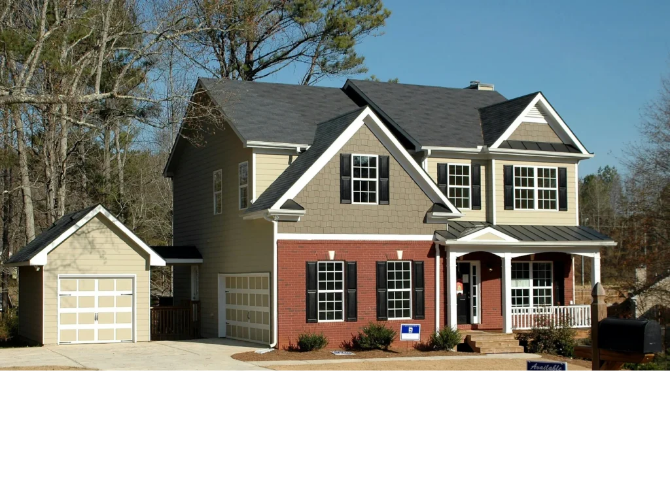What is the purpose of this image?
Please ensure your answer to the question is detailed and covers all necessary aspects.

The caption states that this image serves as an inspiring example for homeowners looking to choose their perfect exterior paint color, reflecting personal style while harmonizing with the neighborhood.